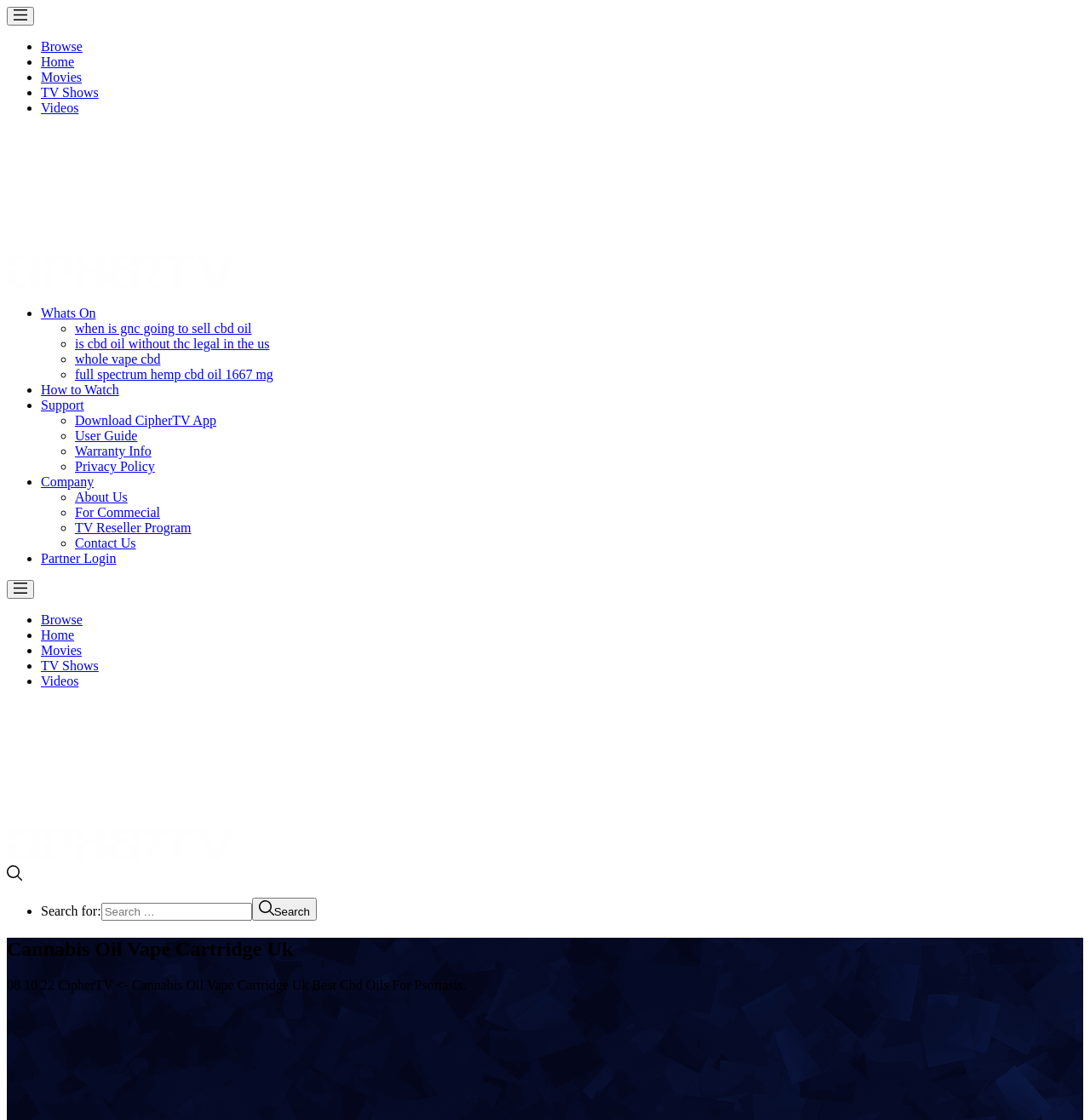What type of information is available in the 'Support' section?
Using the image provided, answer with just one word or phrase.

User guide, warranty info, etc.